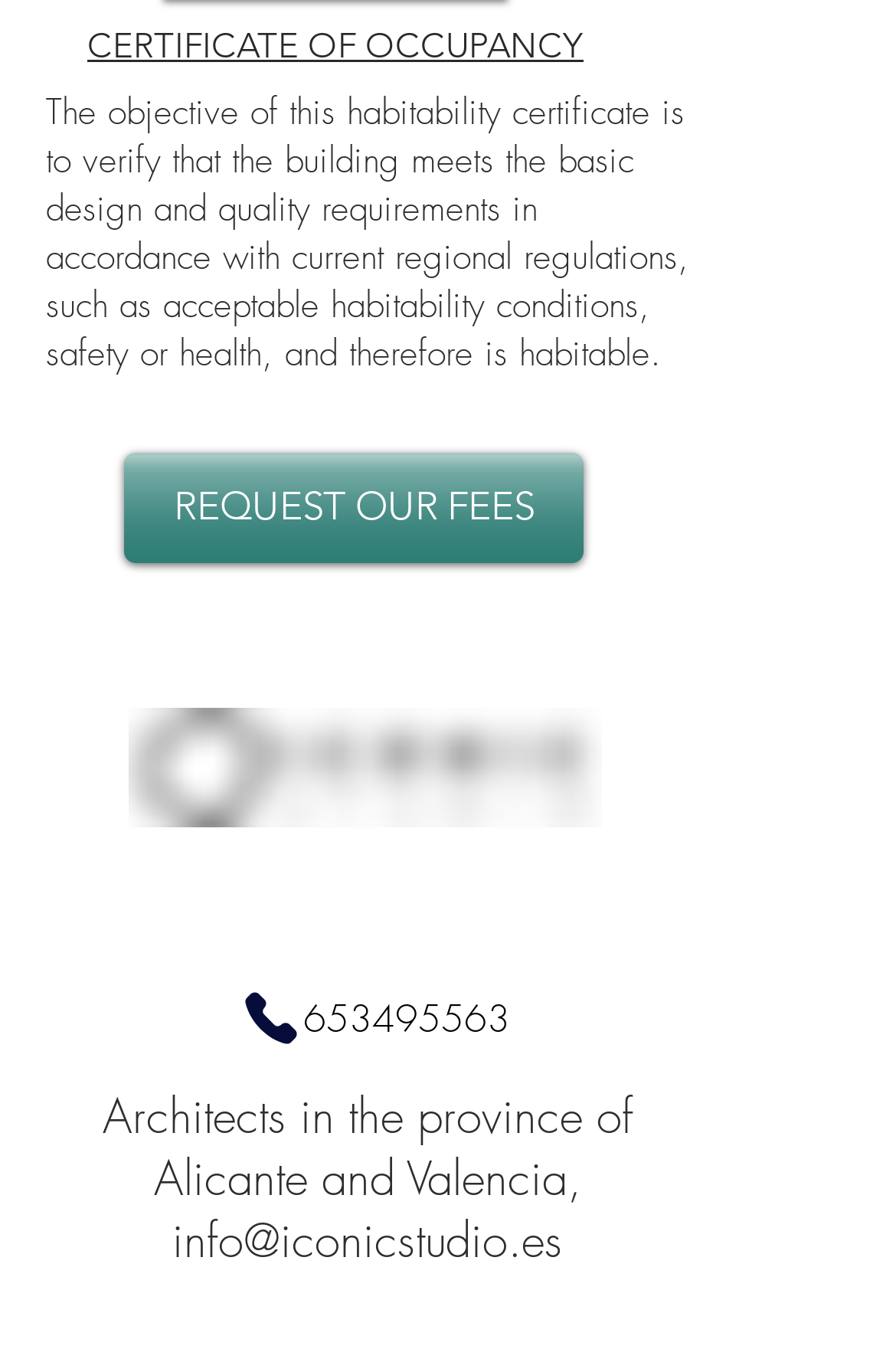Kindly determine the bounding box coordinates of the area that needs to be clicked to fulfill this instruction: "Click the 'CERTIFICATE OF OCCUPANCY' link".

[0.097, 0.018, 0.651, 0.052]